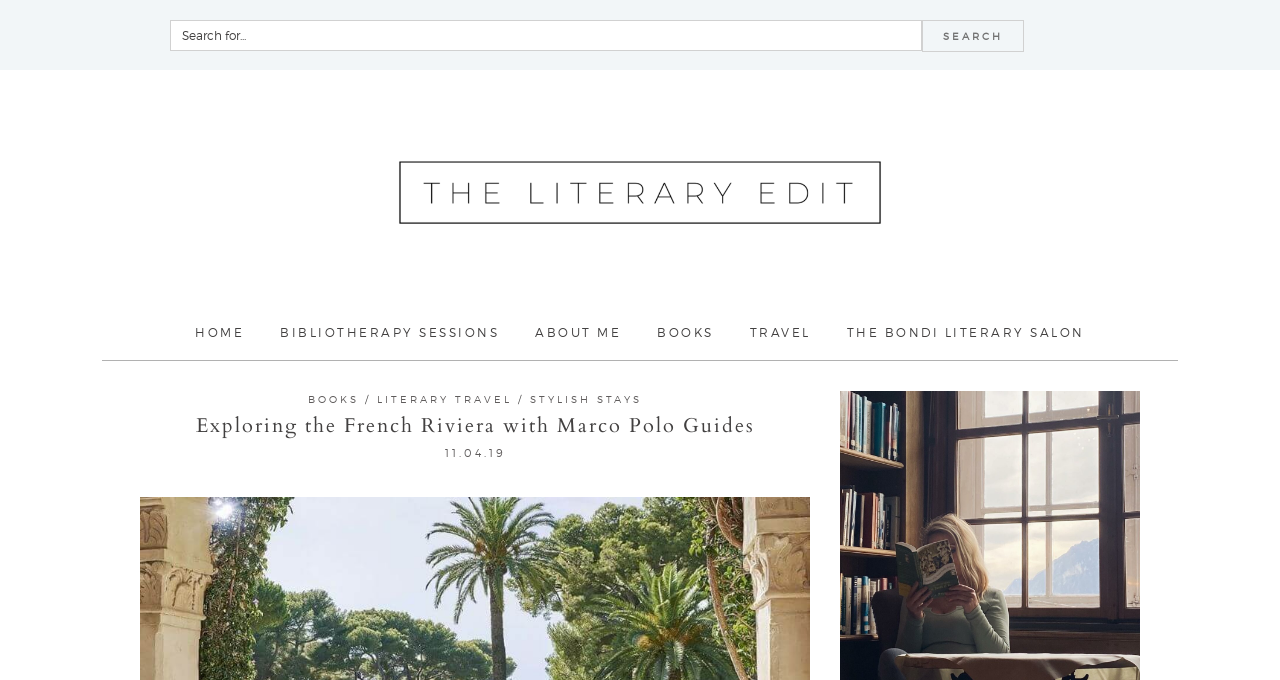Please identify the bounding box coordinates of the clickable area that will allow you to execute the instruction: "Read about bibliotherapy sessions".

[0.205, 0.448, 0.404, 0.53]